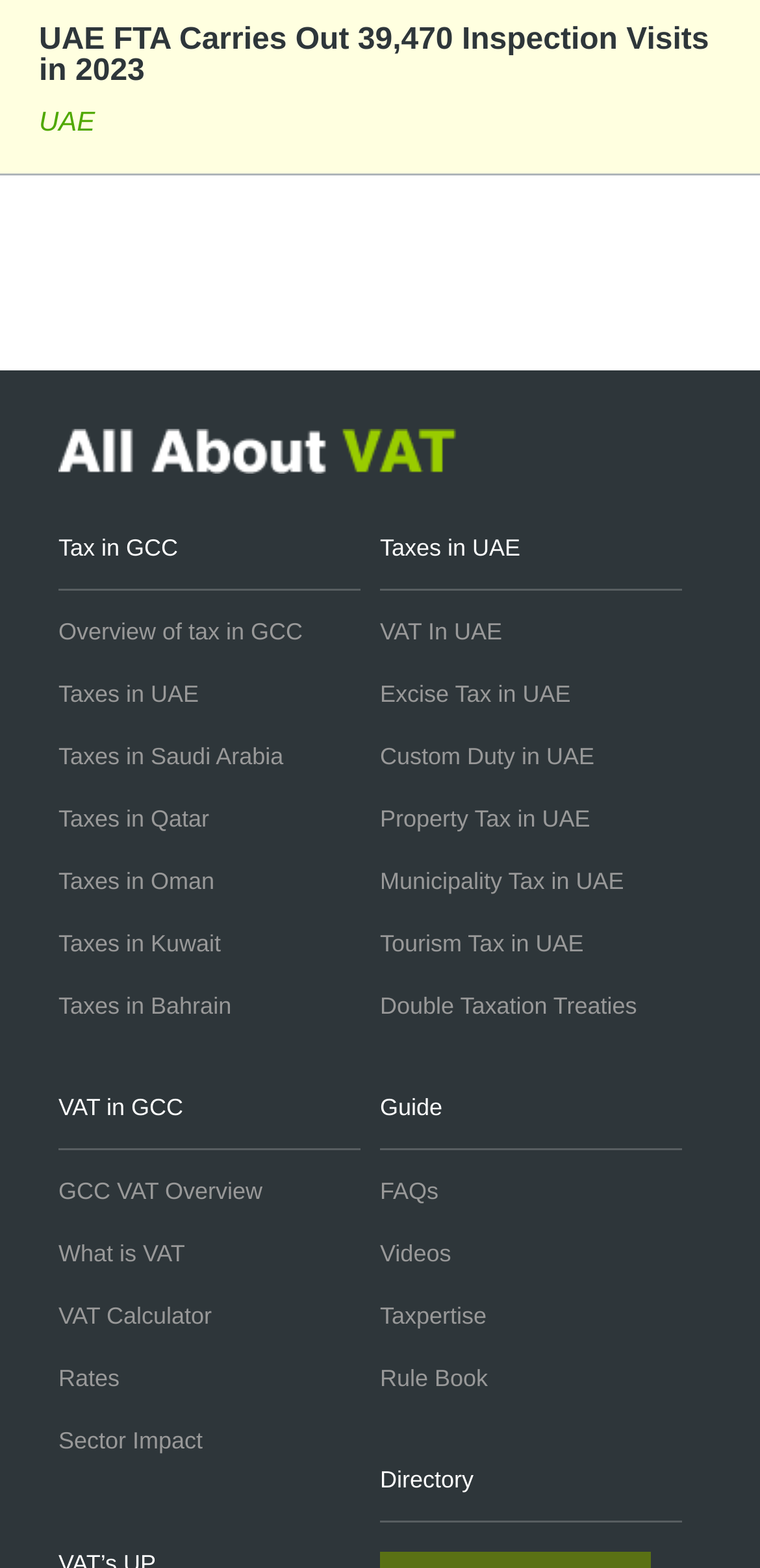How many countries are mentioned for taxes?
Use the screenshot to answer the question with a single word or phrase.

6